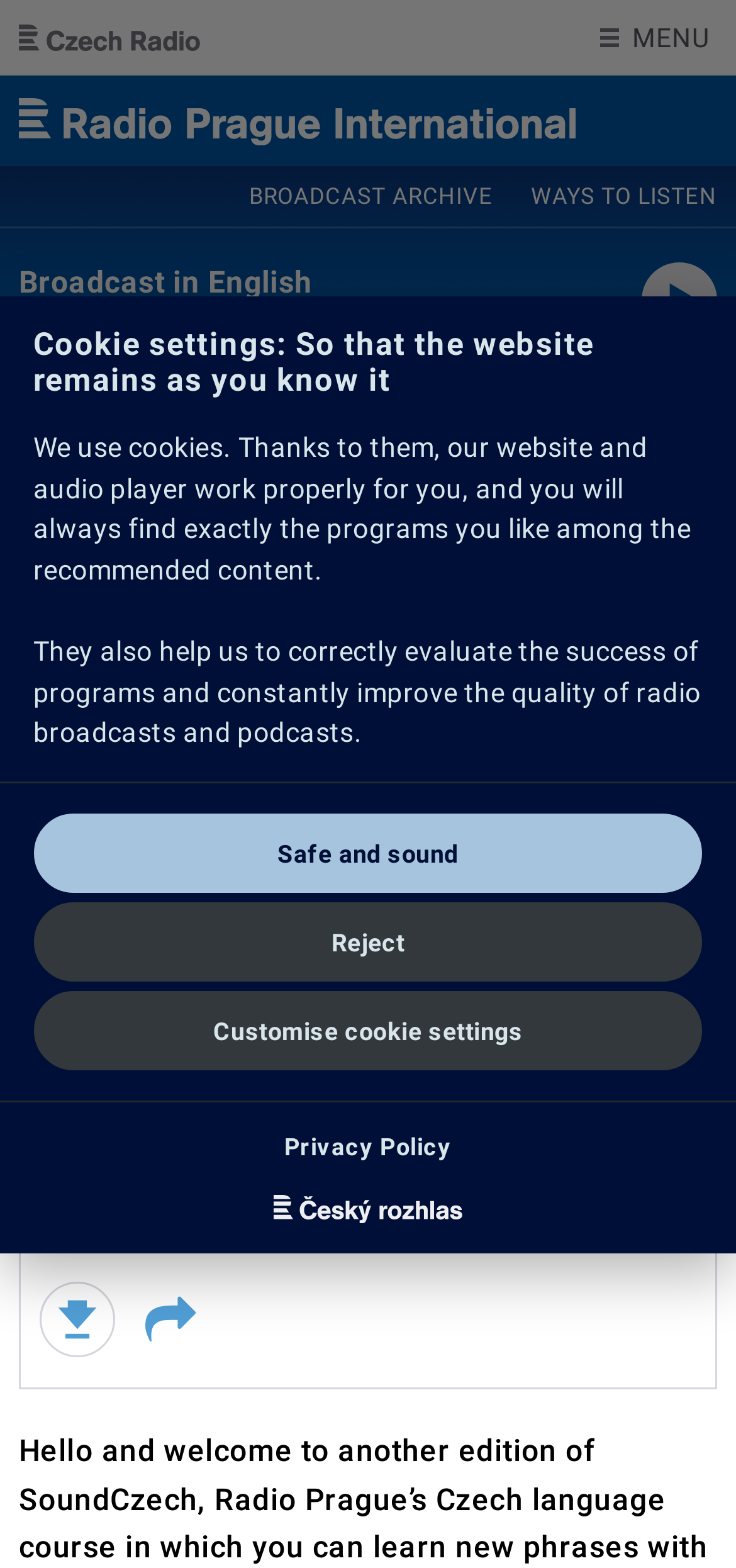Please identify the bounding box coordinates of the element I should click to complete this instruction: 'Visit SCDS Website'. The coordinates should be given as four float numbers between 0 and 1, like this: [left, top, right, bottom].

None